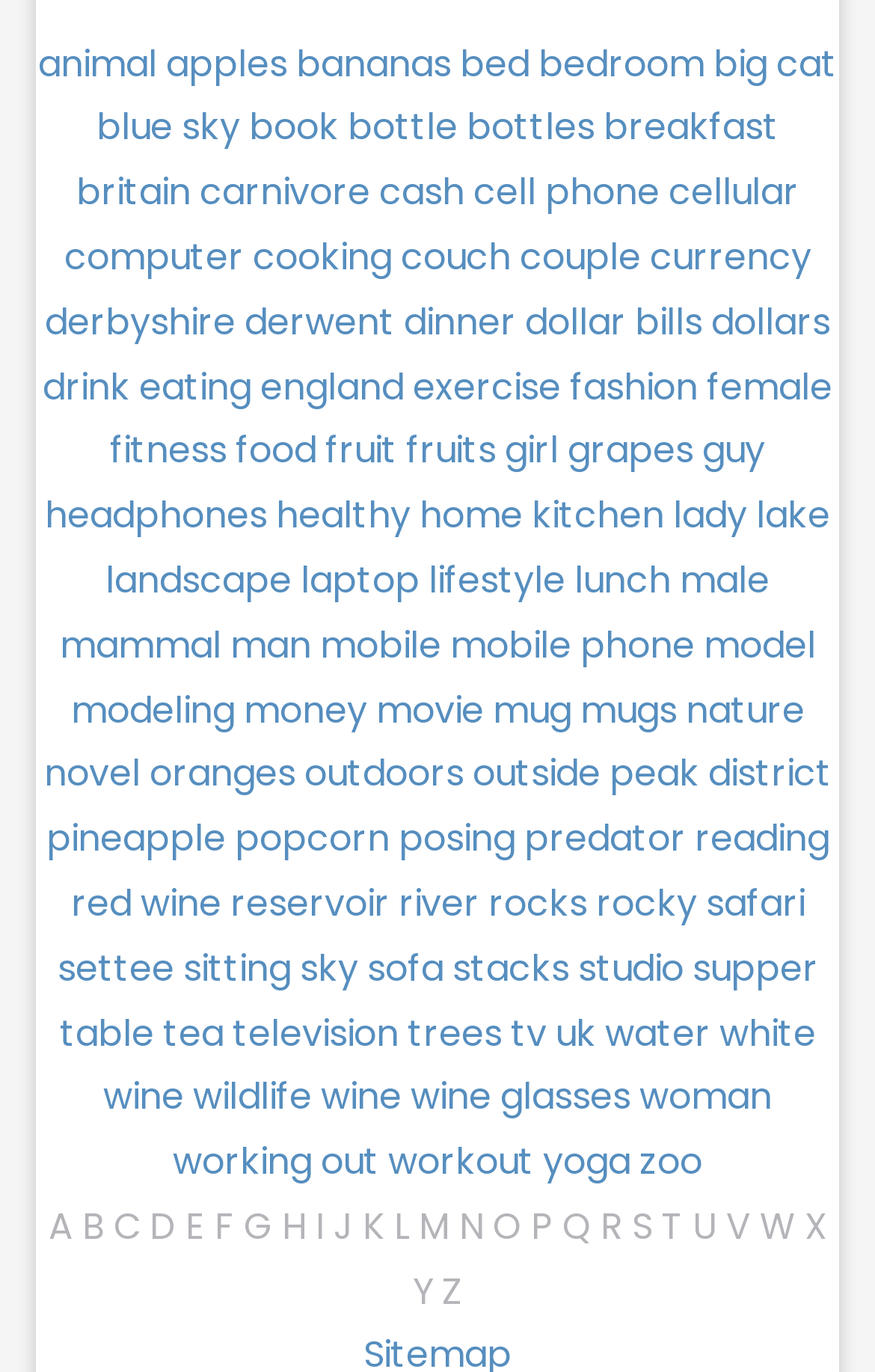Please identify the coordinates of the bounding box that should be clicked to fulfill this instruction: "visit the page about big cat".

[0.815, 0.027, 0.956, 0.065]